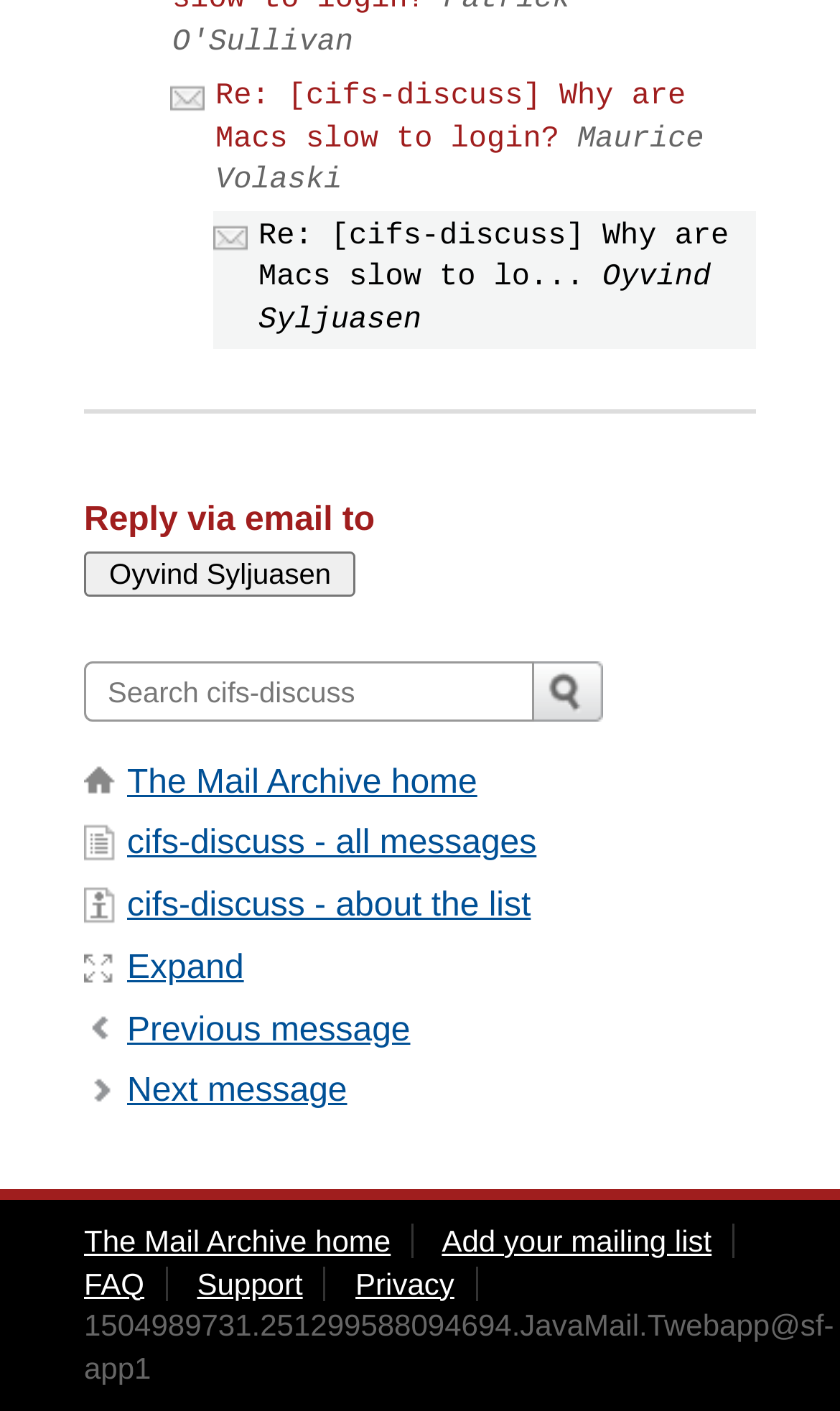What is the text of the heading above the button 'Oyvind Syljuasen'?
Please look at the screenshot and answer in one word or a short phrase.

Reply via email to